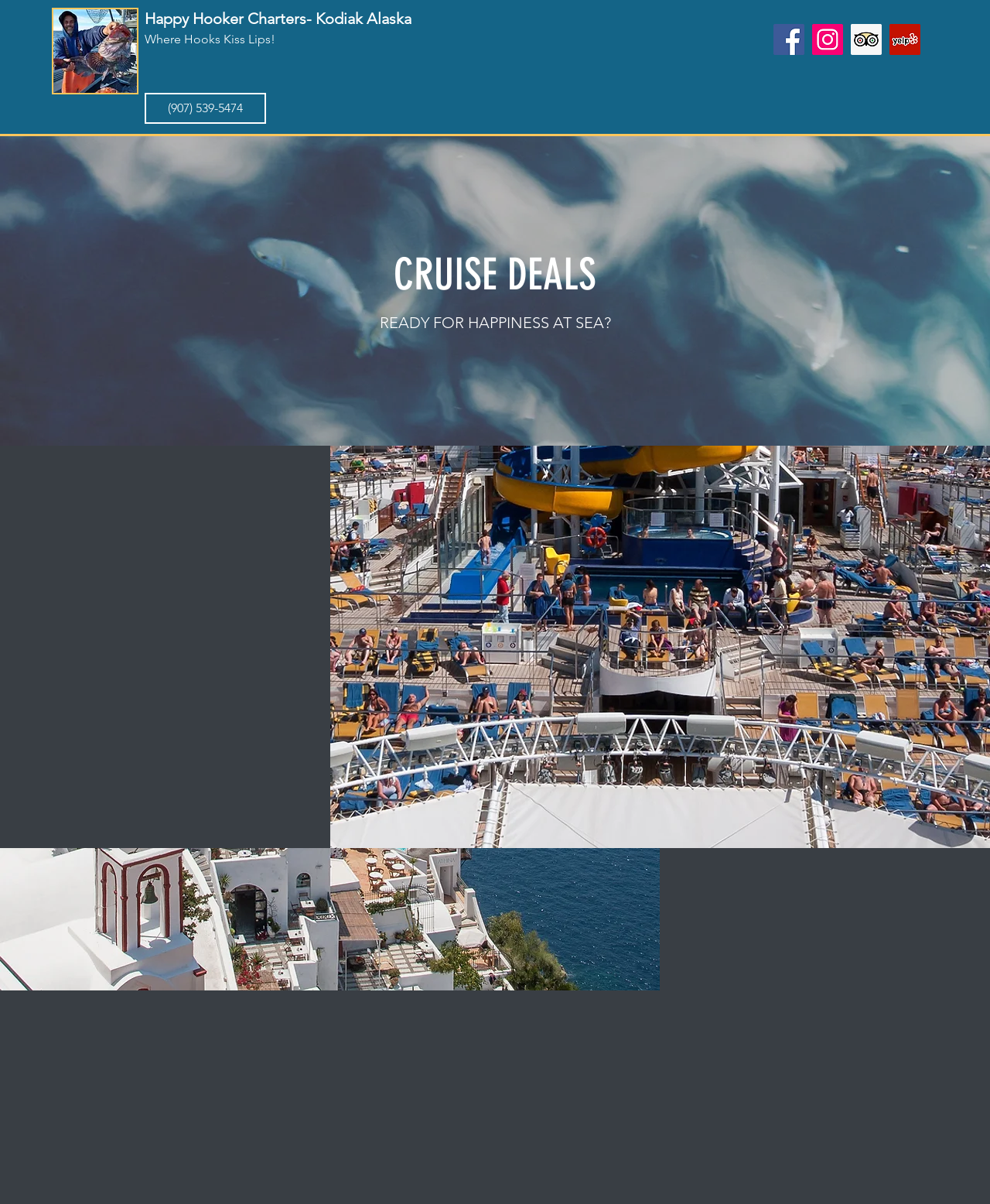Identify the coordinates of the bounding box for the element that must be clicked to accomplish the instruction: "Contact Us".

[0.849, 0.057, 0.938, 0.076]